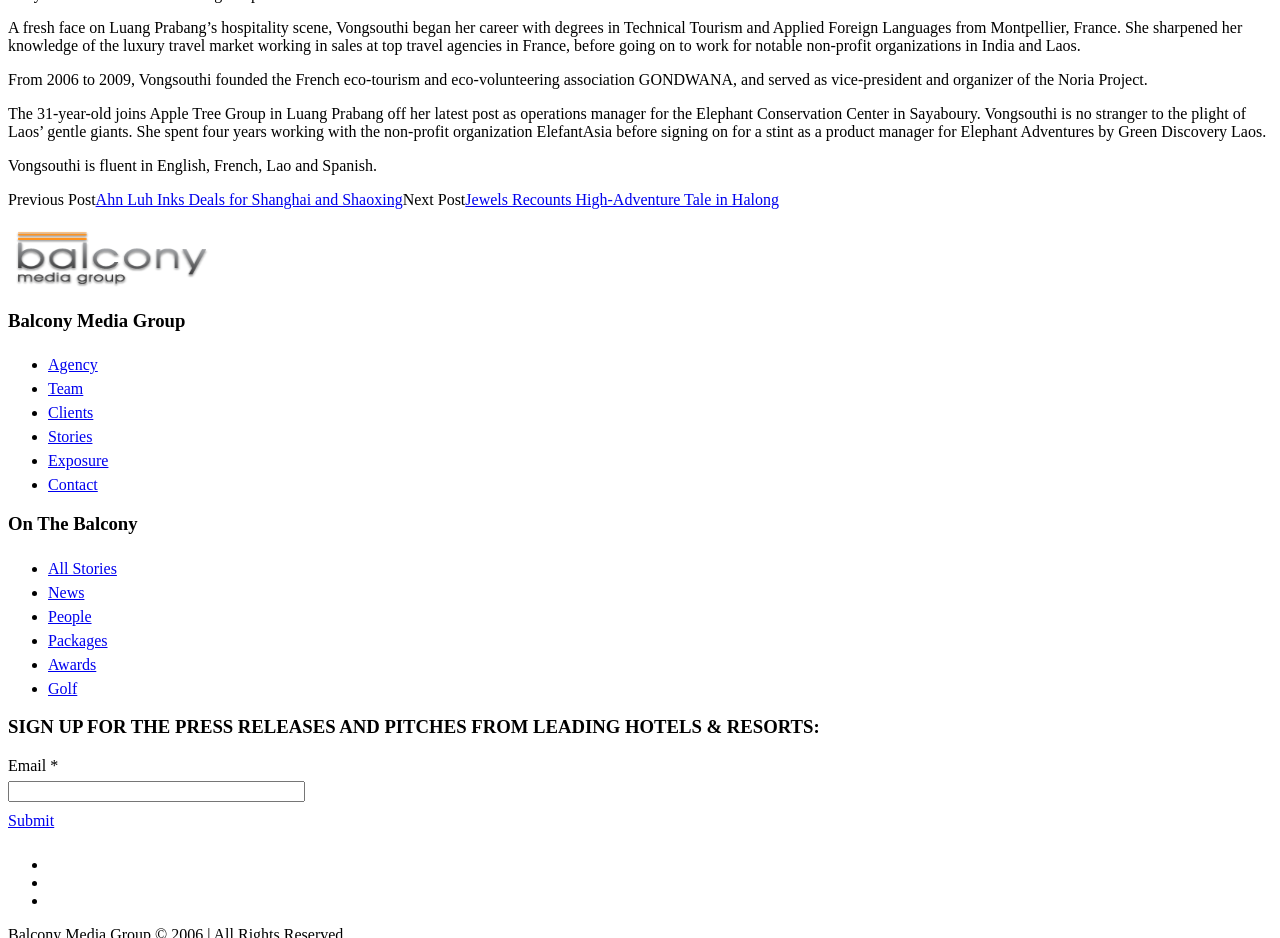Locate the bounding box coordinates of the clickable part needed for the task: "Click on 'Submit'".

[0.006, 0.866, 0.042, 0.884]